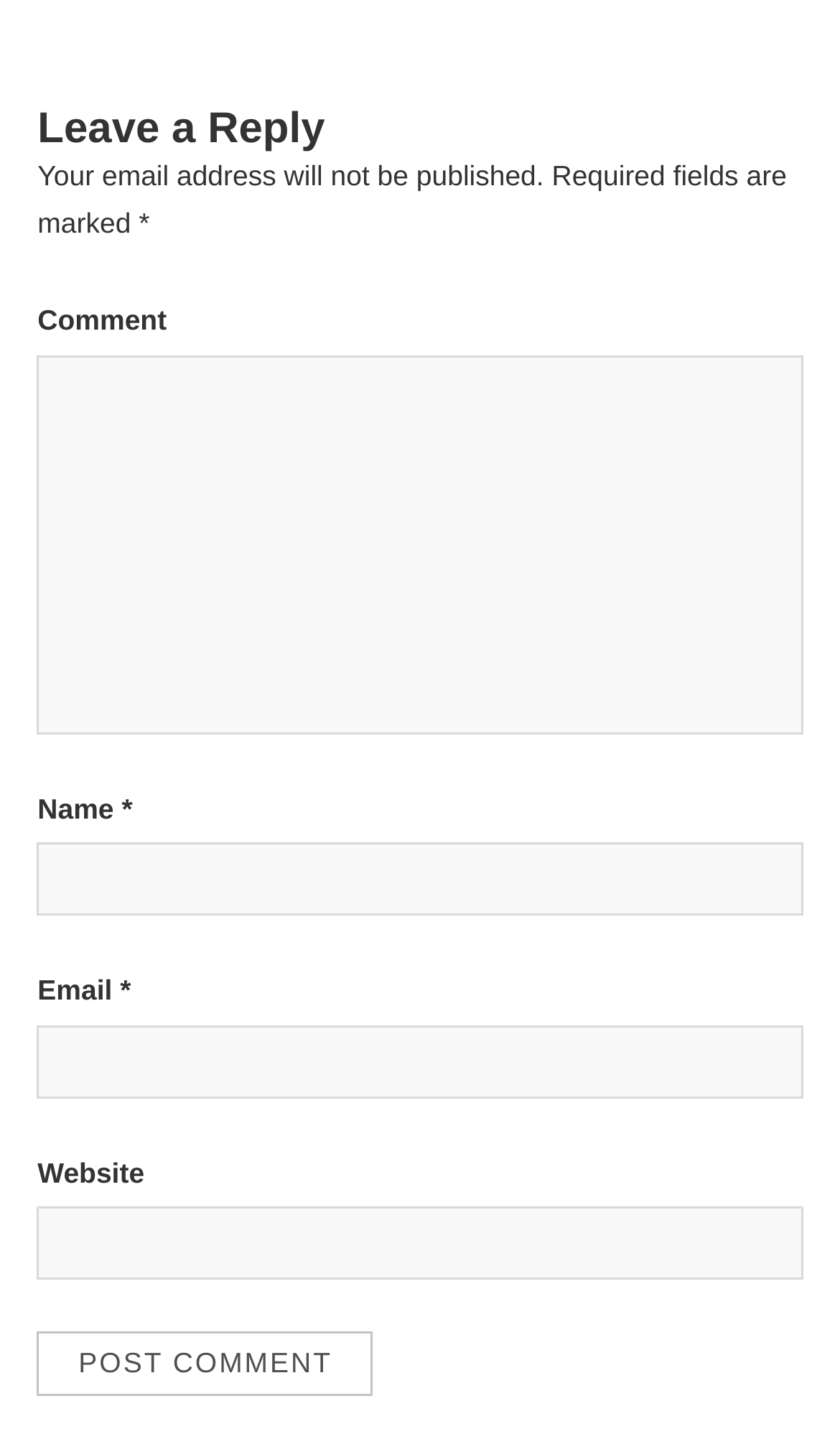Provide a single word or phrase answer to the question: 
What is the label of the button to submit a comment?

Post Comment